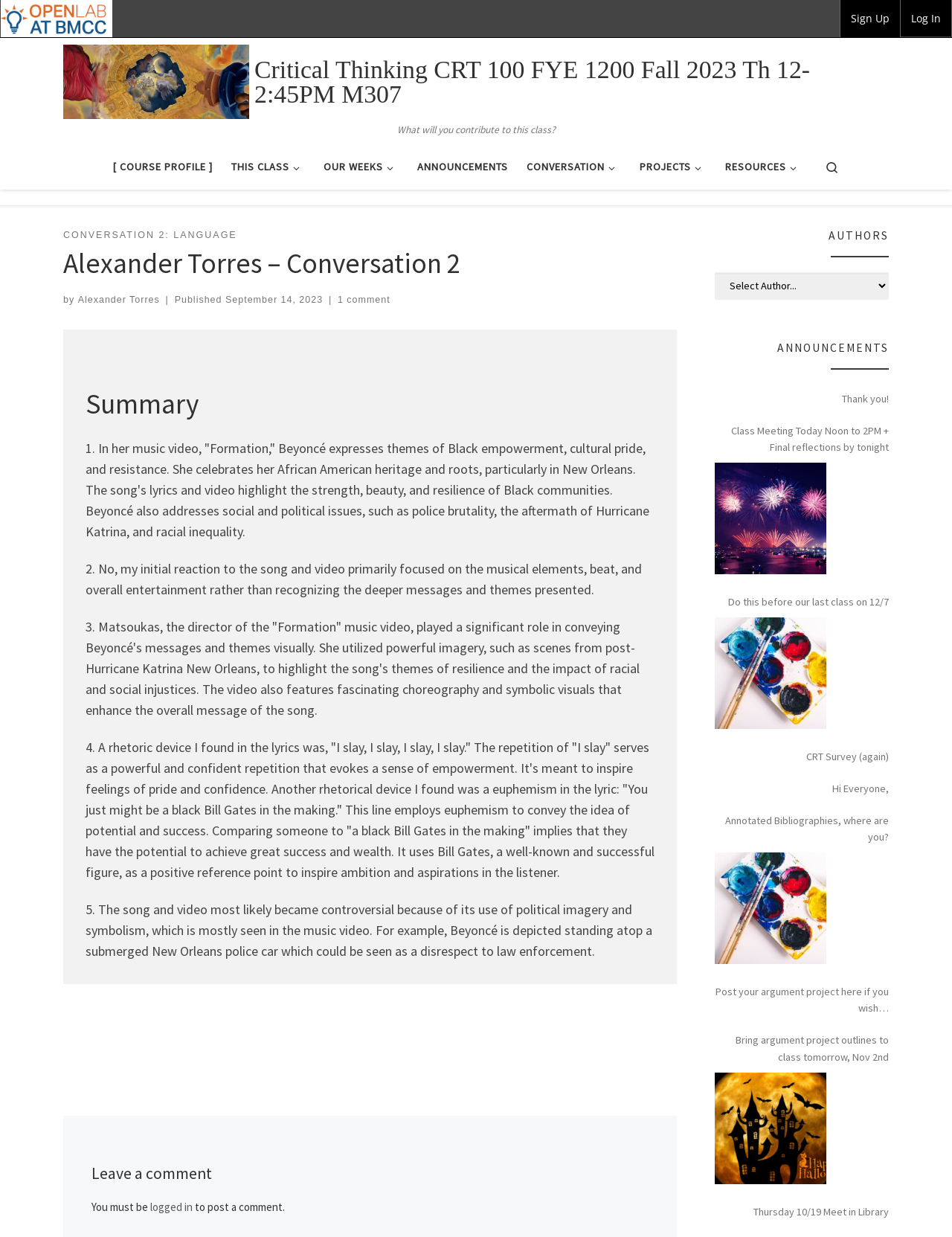From the webpage screenshot, predict the bounding box coordinates (top-left x, top-left y, bottom-right x, bottom-right y) for the UI element described here: Skip to content

[0.003, 0.002, 0.115, 0.031]